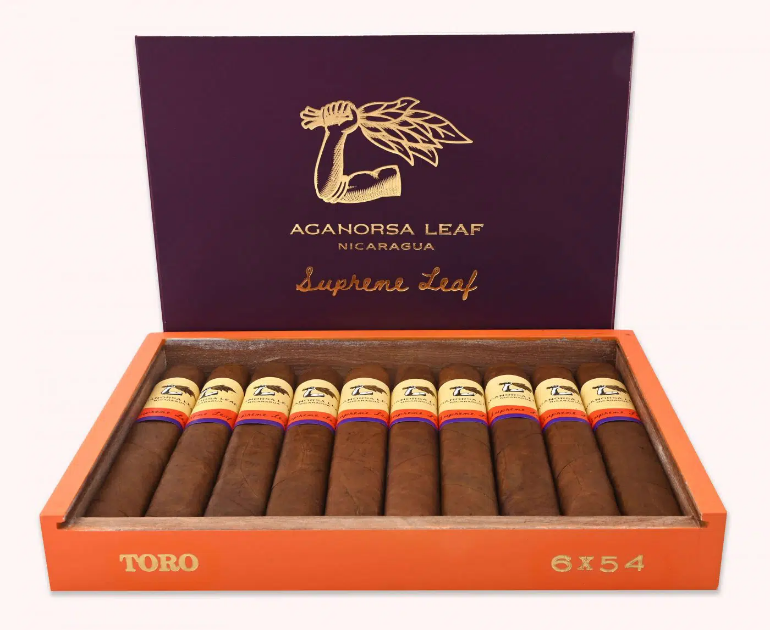Generate an elaborate caption that includes all aspects of the image.

The image showcases a beautifully crafted box of Aganorsa Leaf cigars, specifically highlighting the "Supreme Leaf" line. The box is an attractive orange hue with the word "TORO" prominently displayed on the side, and it contains ten meticulously arranged cigars. Each cigar is adorned with a distinct band that features a gold and blue design, reflecting the premium quality of the product. The interior of the box is elegantly designed, with the brand name "Aganorsa Leaf" and the Nicaraguan origin embossed in gold on a purple backdrop, emphasizing the brand’s heritage and craftsmanship. This particular presentation is part of their new Toro size, measuring 6 x 54, which promises an enjoyable smoking experience for enthusiasts.